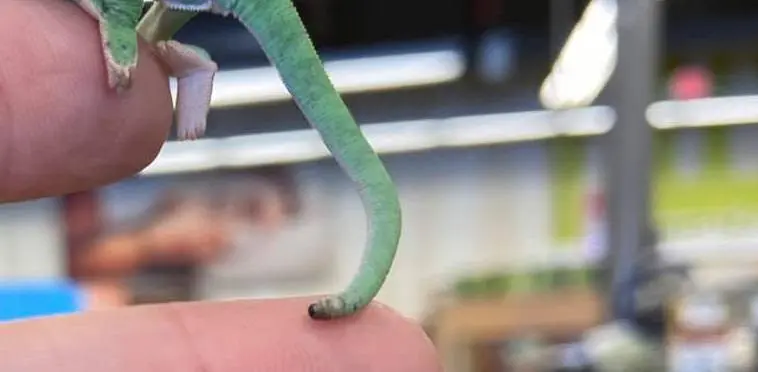What is the possible health issue indicated by the coloration?
Refer to the image and answer the question using a single word or phrase.

Tail rot